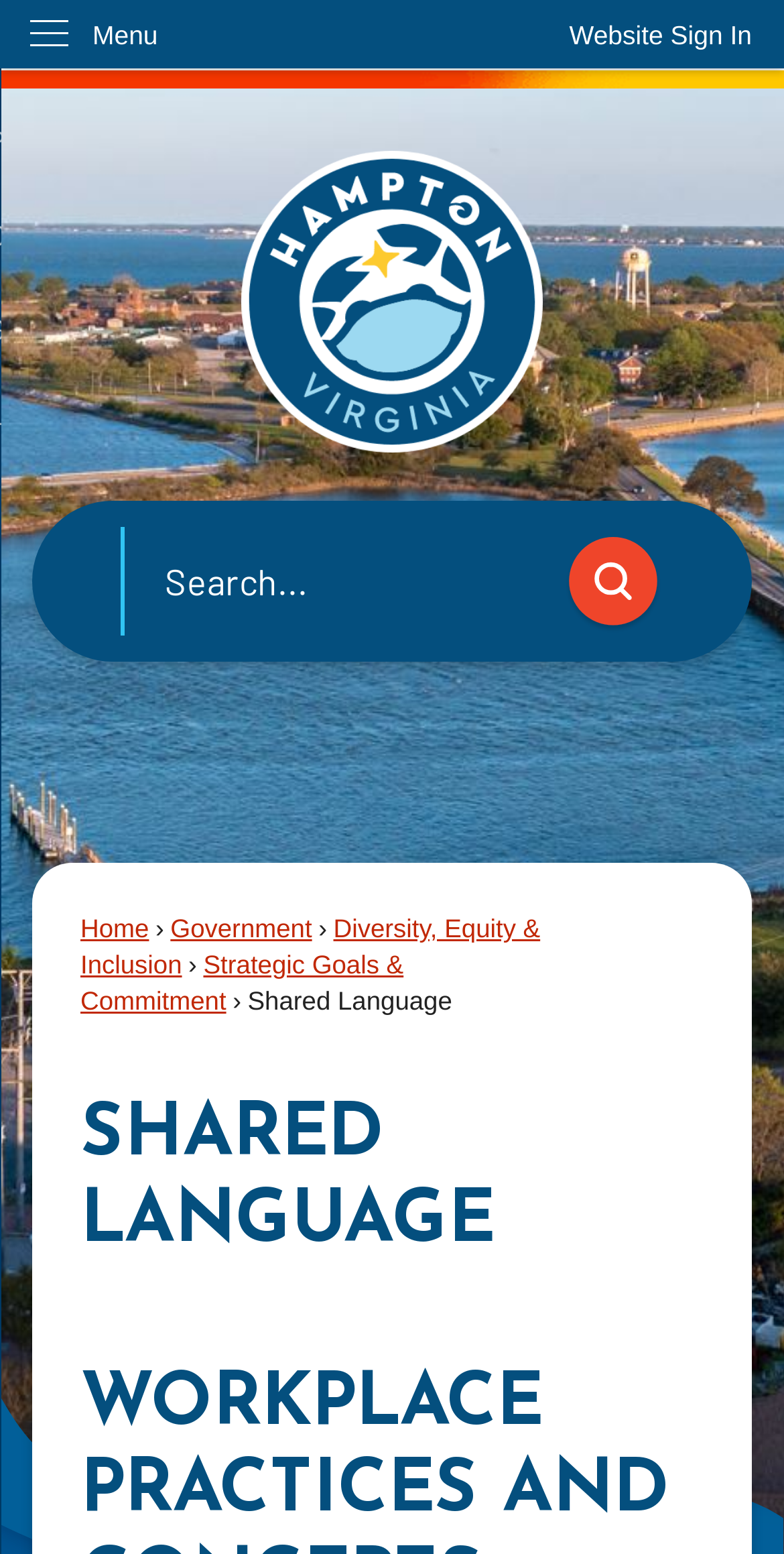Identify the bounding box coordinates for the region of the element that should be clicked to carry out the instruction: "Search for something". The bounding box coordinates should be four float numbers between 0 and 1, i.e., [left, top, right, bottom].

[0.154, 0.339, 0.846, 0.409]